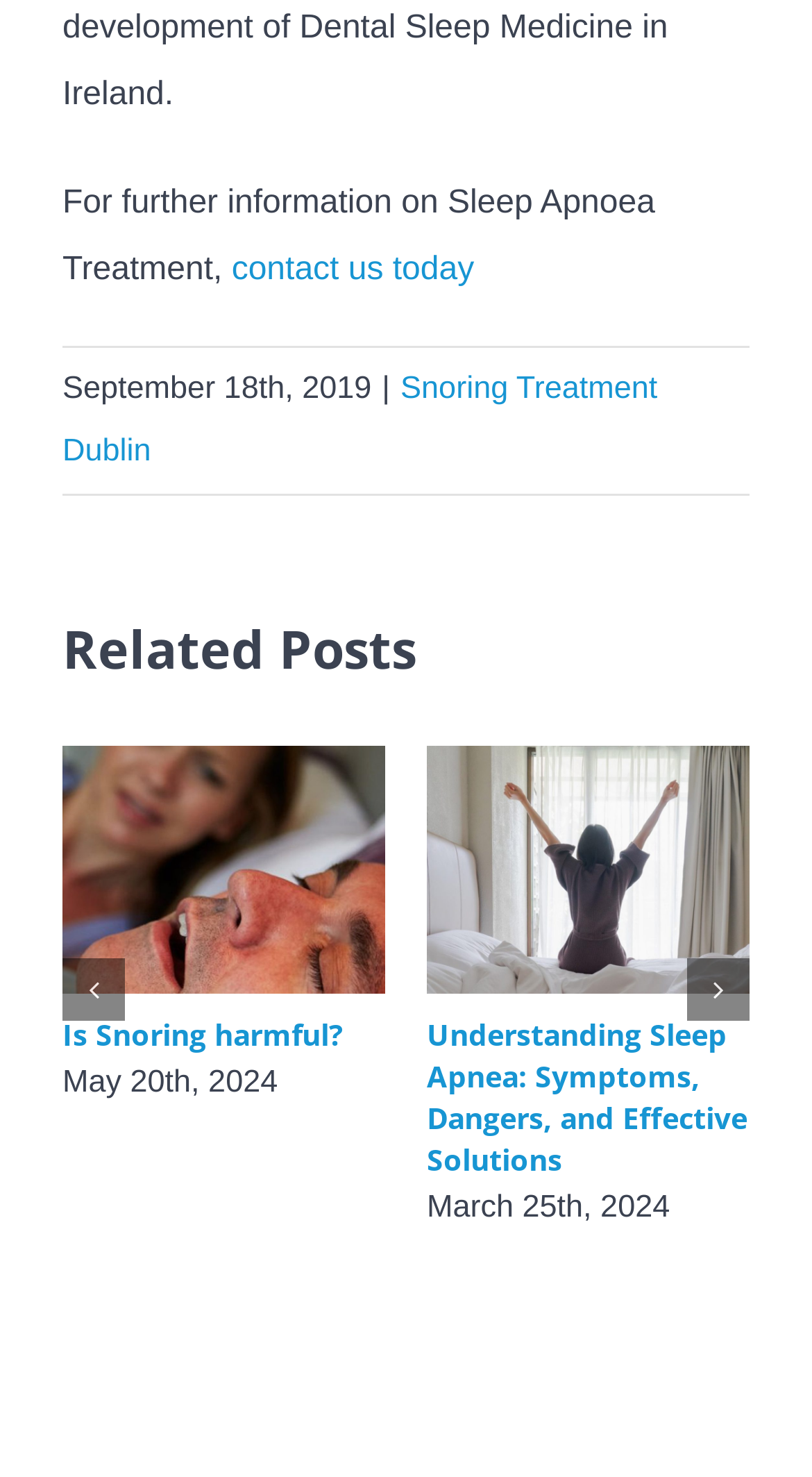Could you indicate the bounding box coordinates of the region to click in order to complete this instruction: "contact us today".

[0.285, 0.171, 0.595, 0.194]